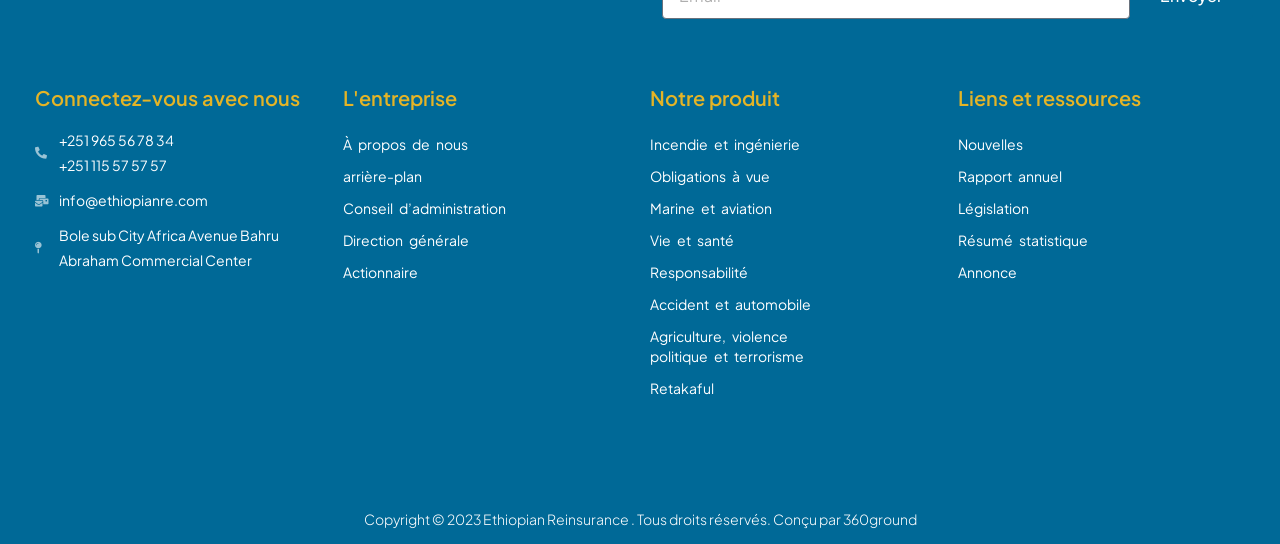Find the bounding box coordinates of the clickable region needed to perform the following instruction: "Learn about 'L'entreprise'". The coordinates should be provided as four float numbers between 0 and 1, i.e., [left, top, right, bottom].

[0.268, 0.162, 0.492, 0.199]